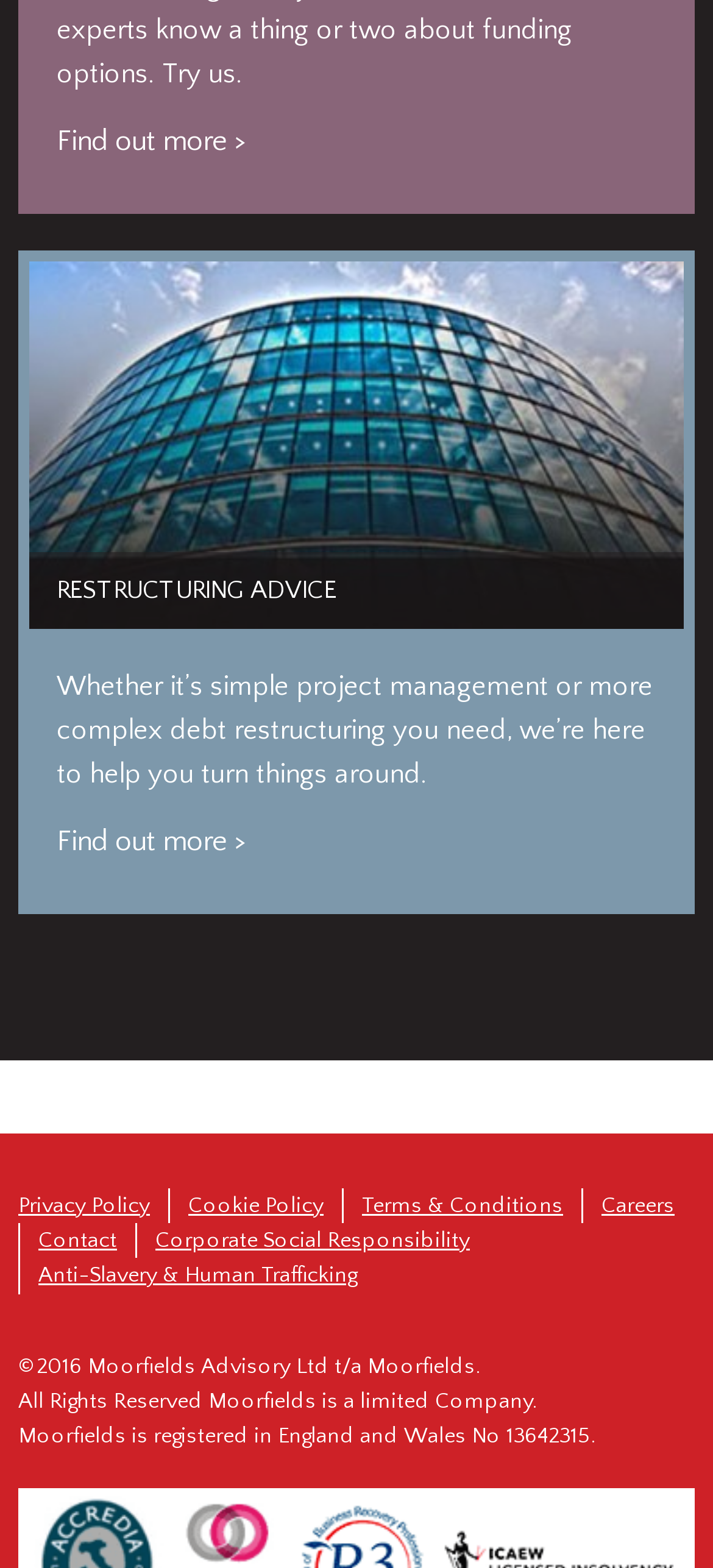Pinpoint the bounding box coordinates of the area that must be clicked to complete this instruction: "Contact the company".

[0.054, 0.784, 0.164, 0.799]